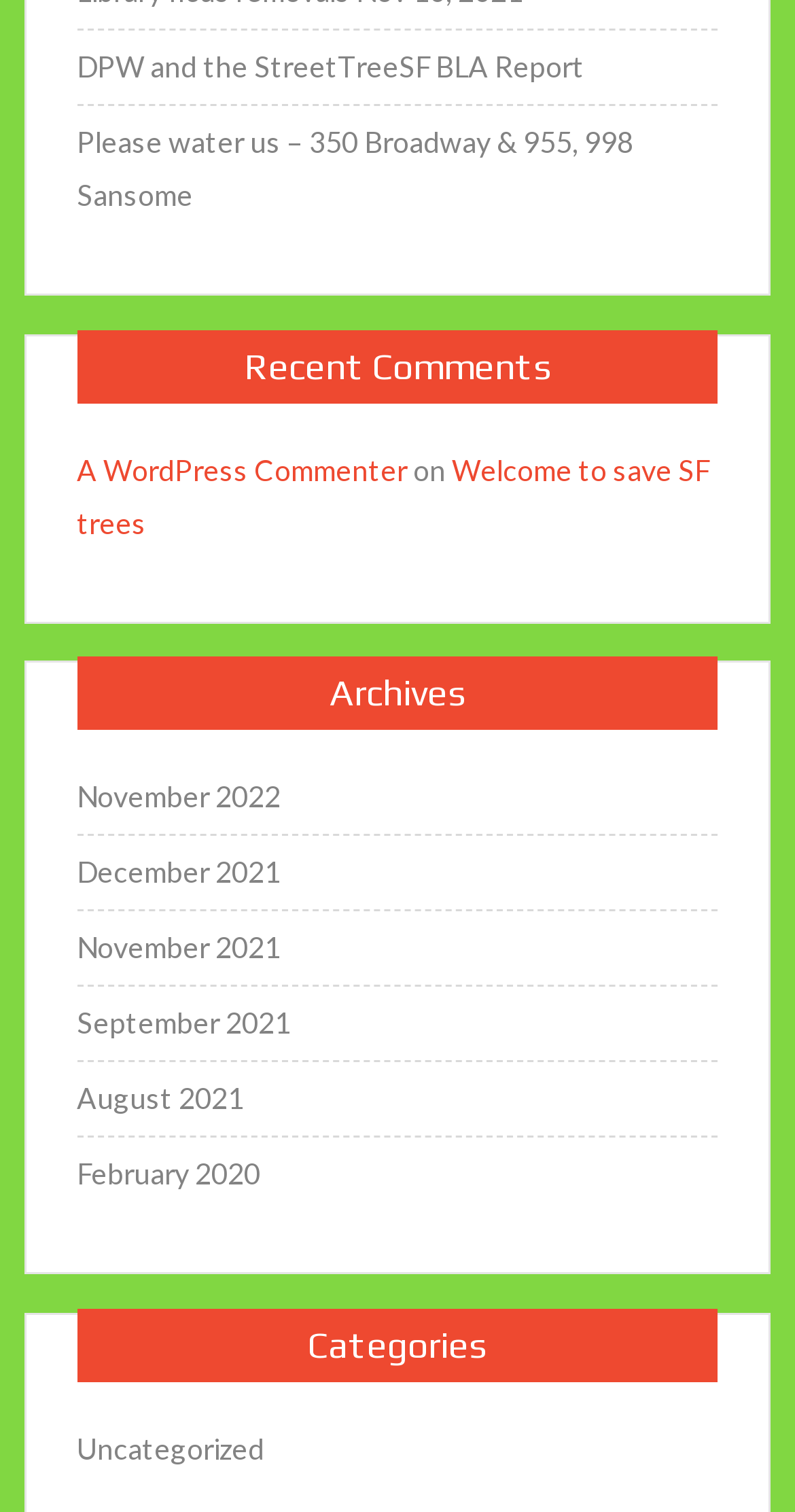How many links are there under Recent Comments? From the image, respond with a single word or brief phrase.

1